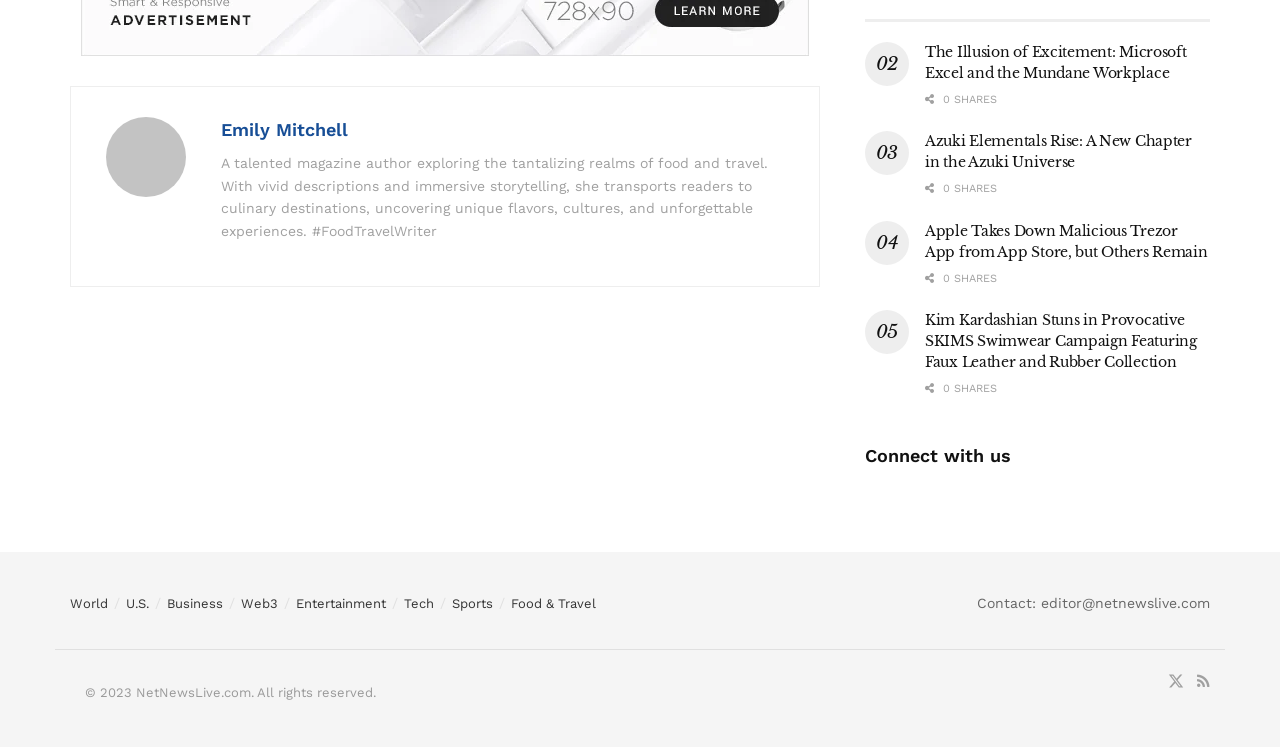What categories are available on the website?
Provide a concise answer using a single word or phrase based on the image.

World, U.S., Business, Web3, Entertainment, Tech, Sports, Food & Travel